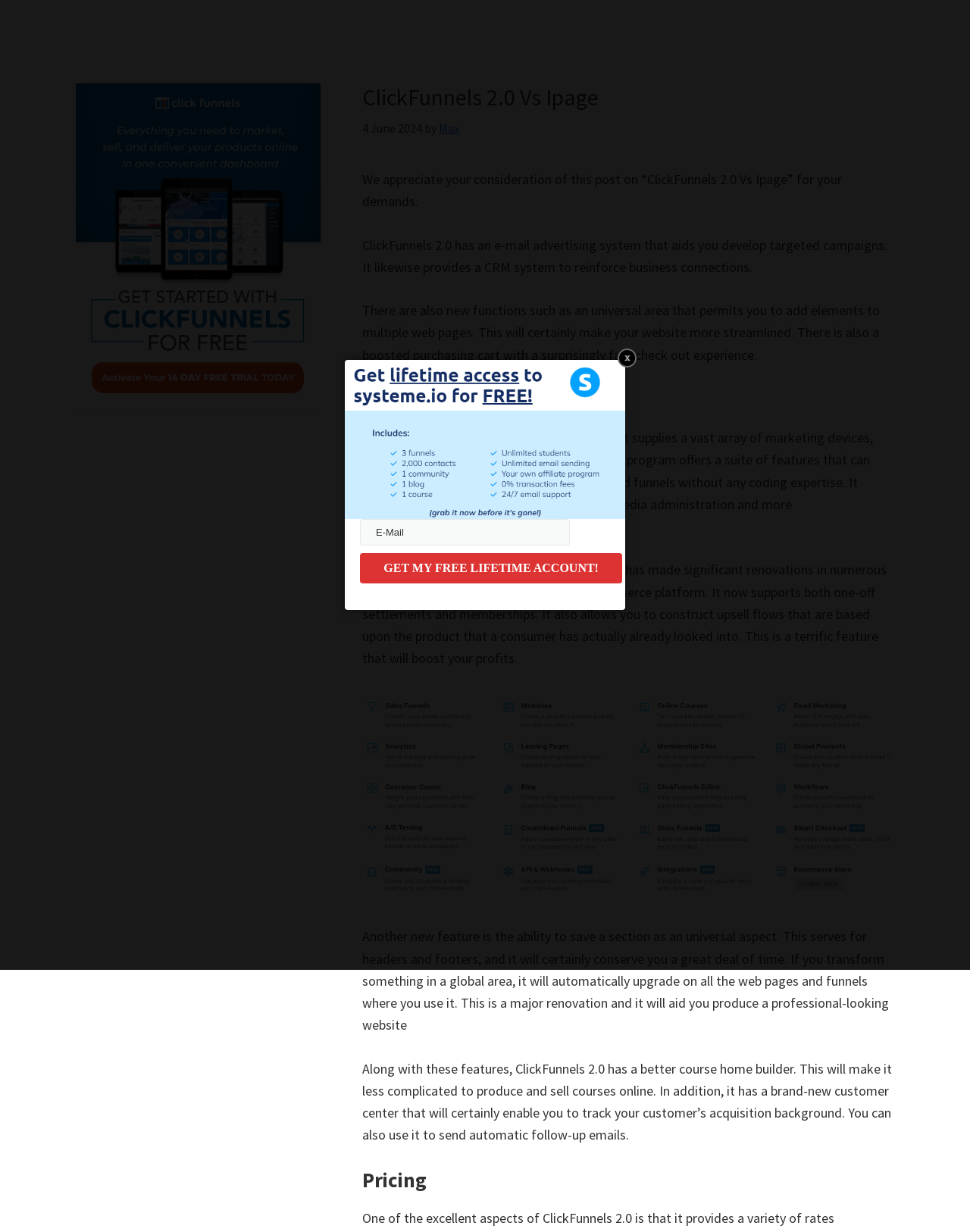Given the element description Max, identify the bounding box coordinates for the UI element on the webpage screenshot. The format should be (top-left x, top-left y, bottom-right x, bottom-right y), with values between 0 and 1.

[0.452, 0.098, 0.473, 0.11]